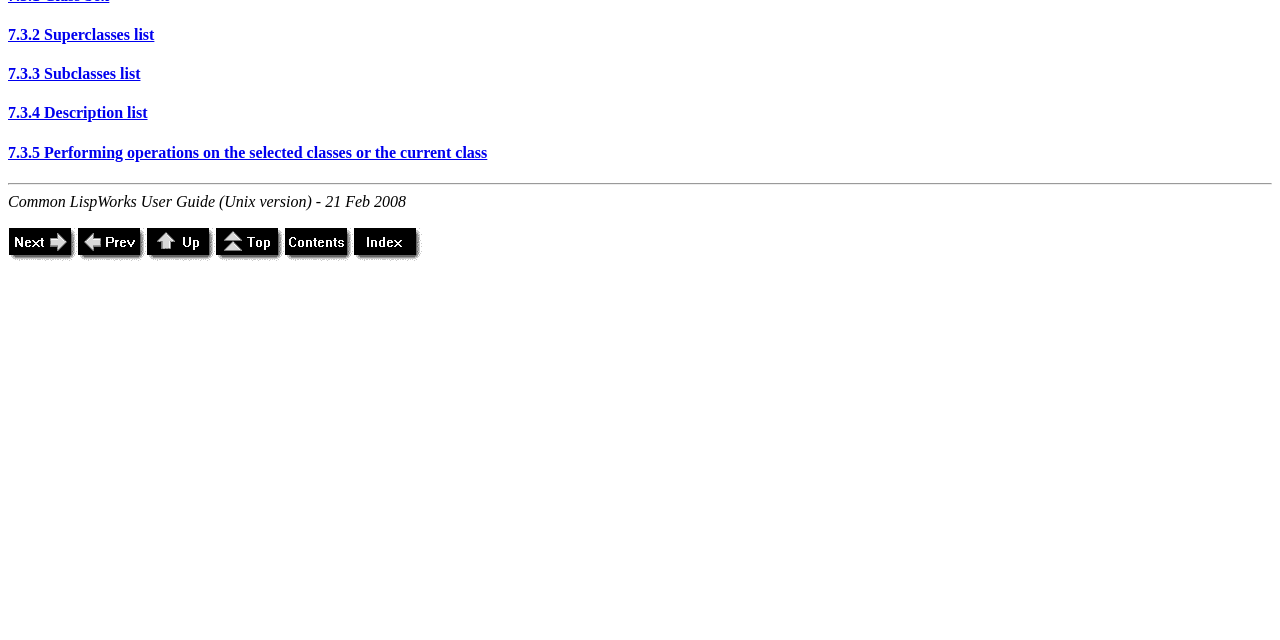Given the description aria-label="Instagram" title="Instagram", predict the bounding box coordinates of the UI element. Ensure the coordinates are in the format (top-left x, top-left y, bottom-right x, bottom-right y) and all values are between 0 and 1.

None